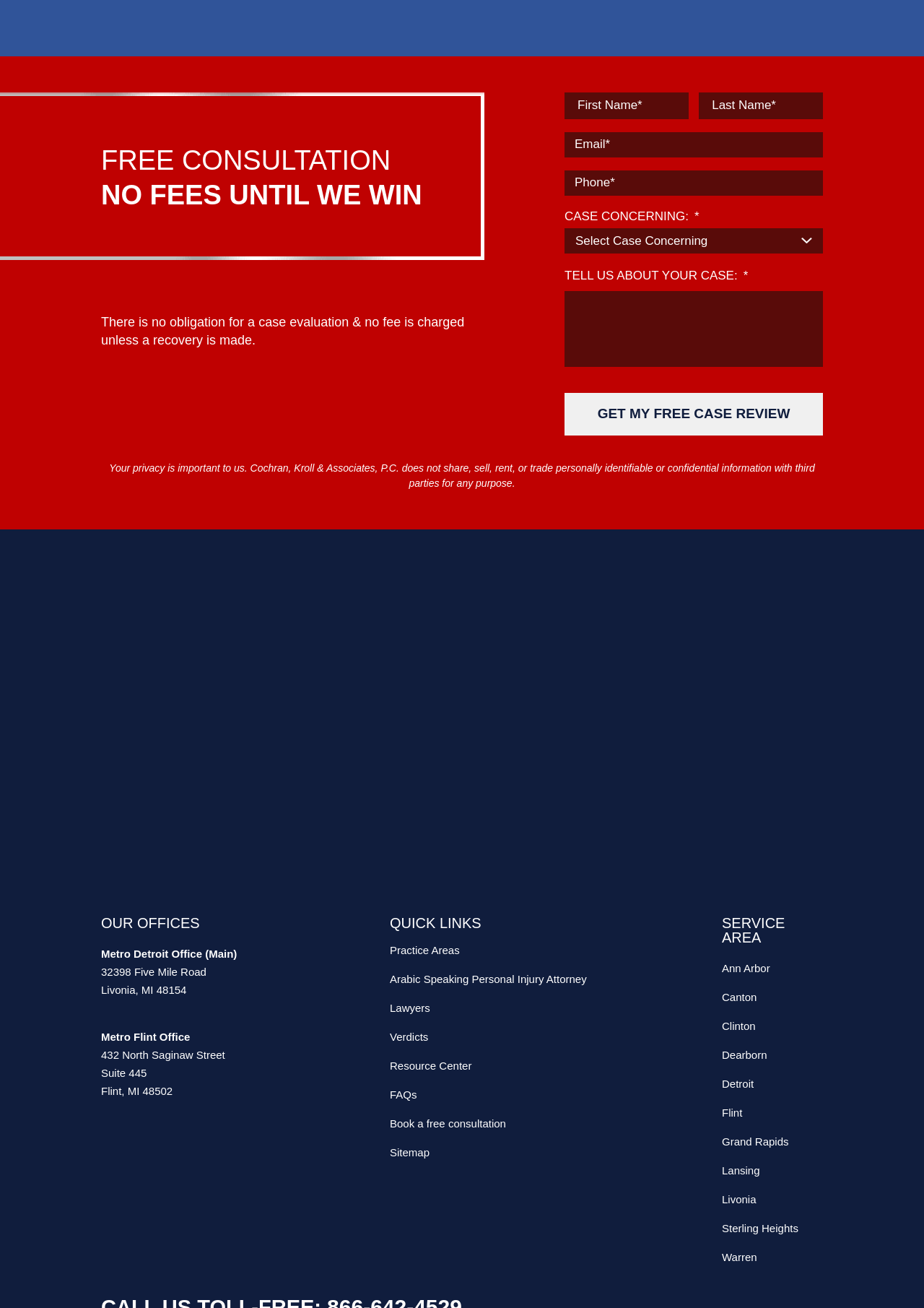Bounding box coordinates are to be given in the format (top-left x, top-left y, bottom-right x, bottom-right y). All values must be floating point numbers between 0 and 1. Provide the bounding box coordinate for the UI element described as: Clinton

[0.781, 0.777, 0.891, 0.791]